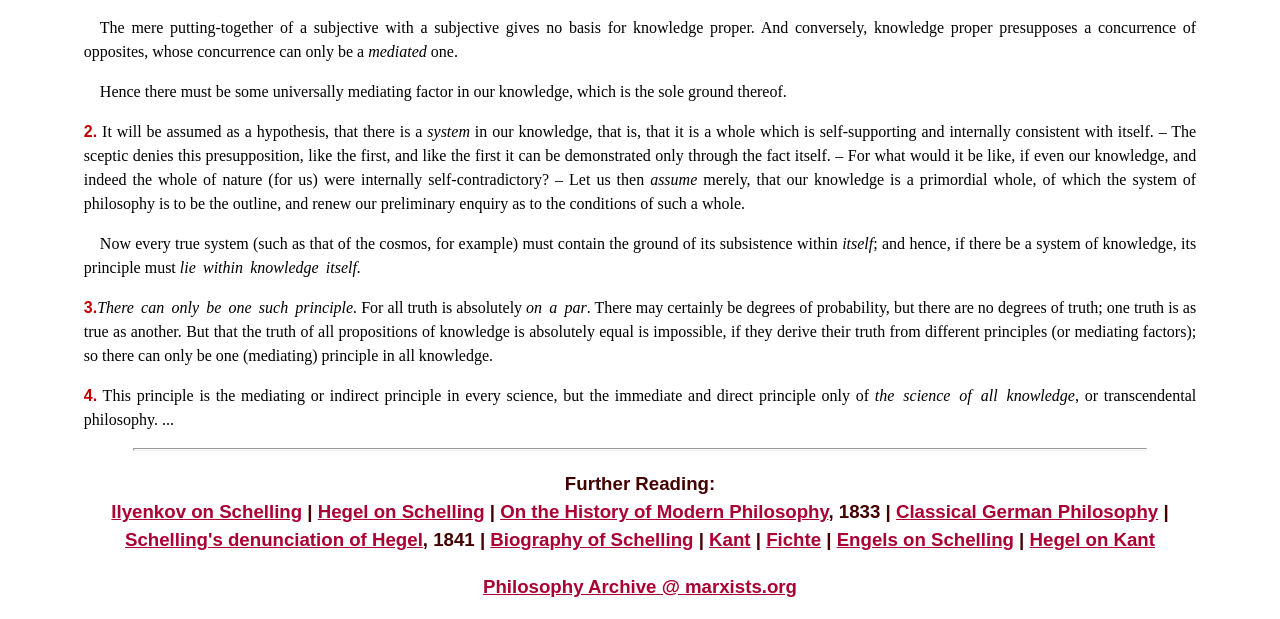Show the bounding box coordinates for the element that needs to be clicked to execute the following instruction: "Visit 'Philosophy Archive @ marxists.org'". Provide the coordinates in the form of four float numbers between 0 and 1, i.e., [left, top, right, bottom].

[0.377, 0.93, 0.623, 0.964]